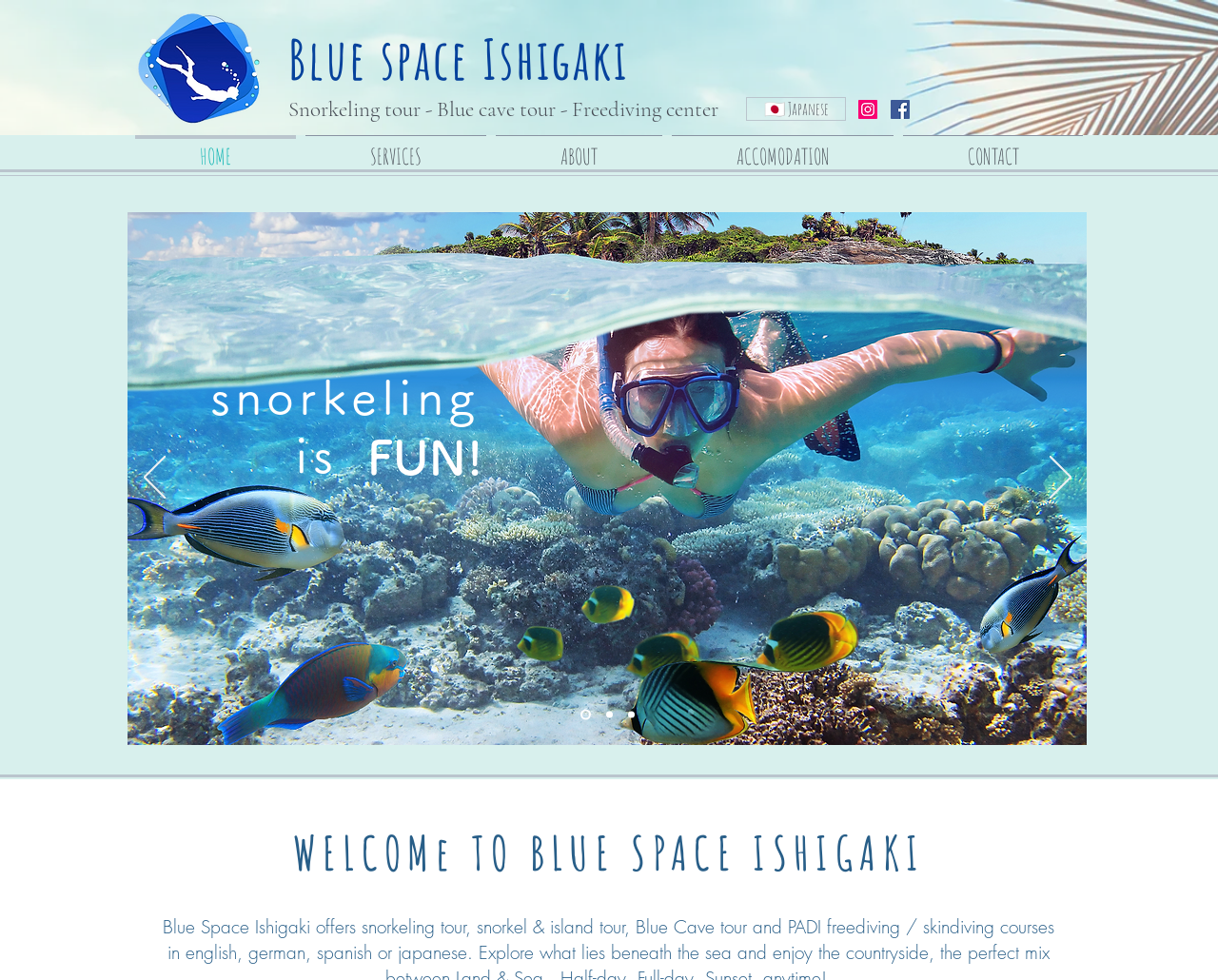Answer the question below with a single word or a brief phrase: 
What is the name of the region where the snorkeling tours take place?

Ishigaki